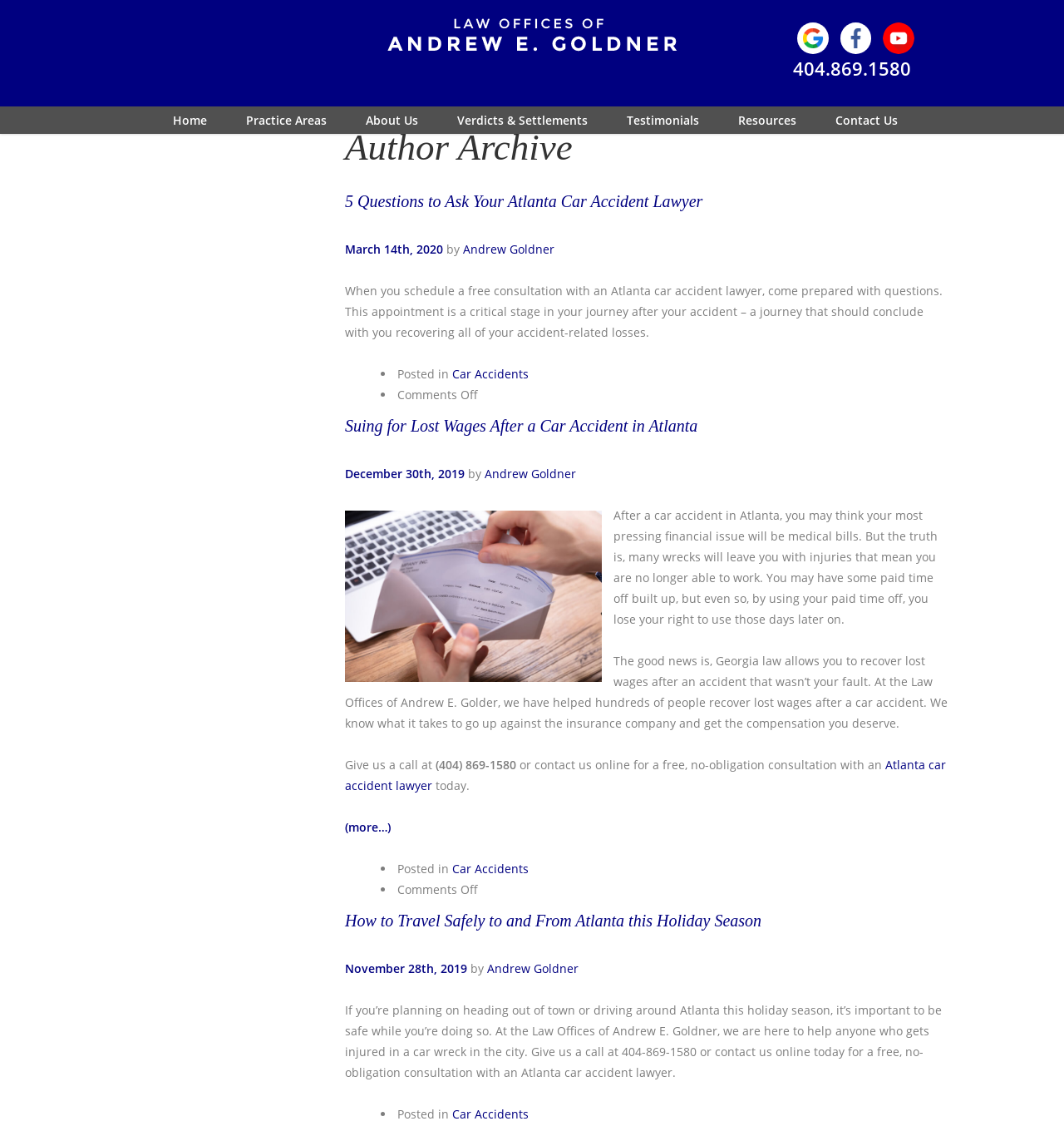What is the topic of the article 'Suing for Lost Wages After a Car Accident in Atlanta'?
From the screenshot, supply a one-word or short-phrase answer.

Car Accidents